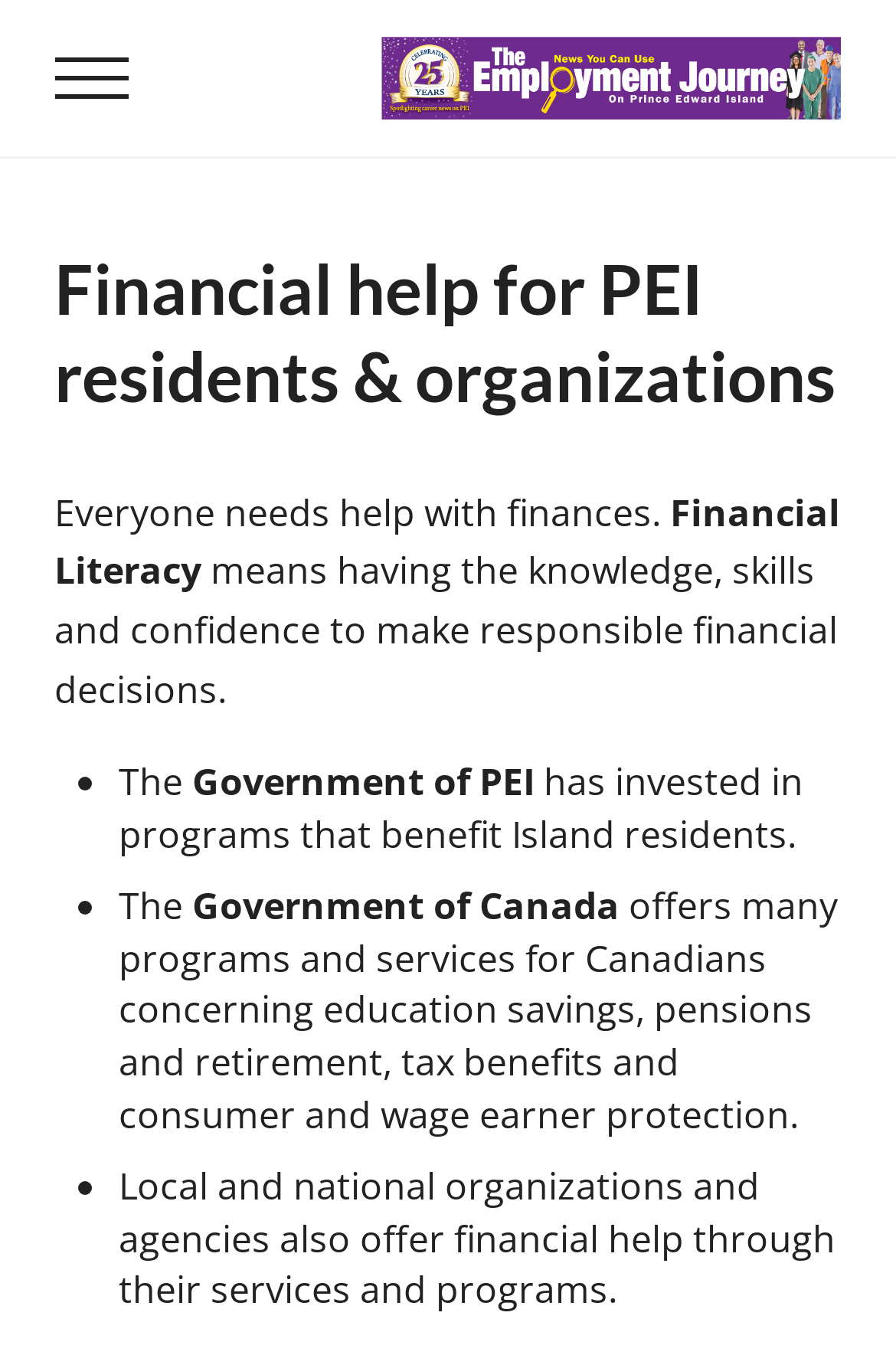Carefully observe the image and respond to the question with a detailed answer:
What kind of help is available for PEI residents?

The webpage is focused on providing financial help for PEI residents and organizations, as indicated by the heading 'Financial help for PEI residents & organizations' and the various programs and services listed below.